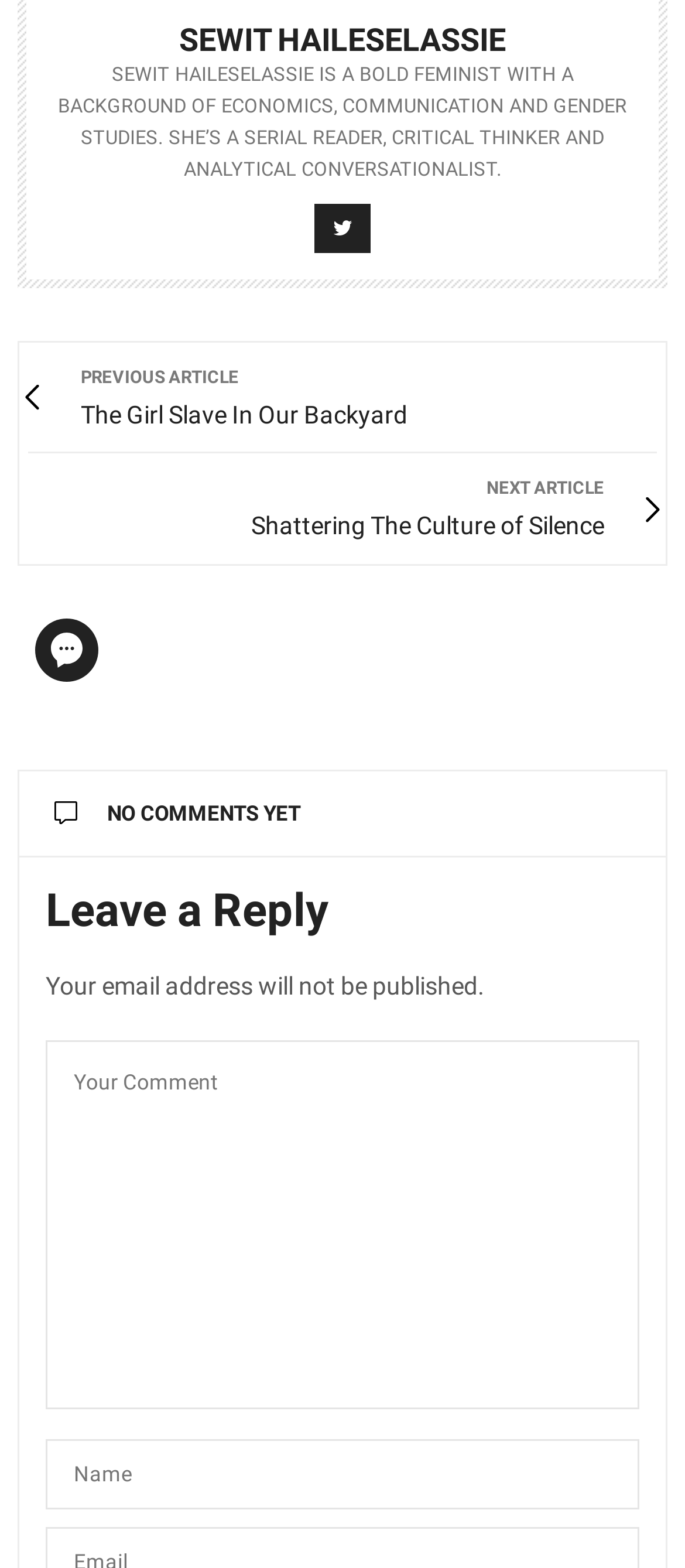Use a single word or phrase to respond to the question:
How many comments are there on this article?

0